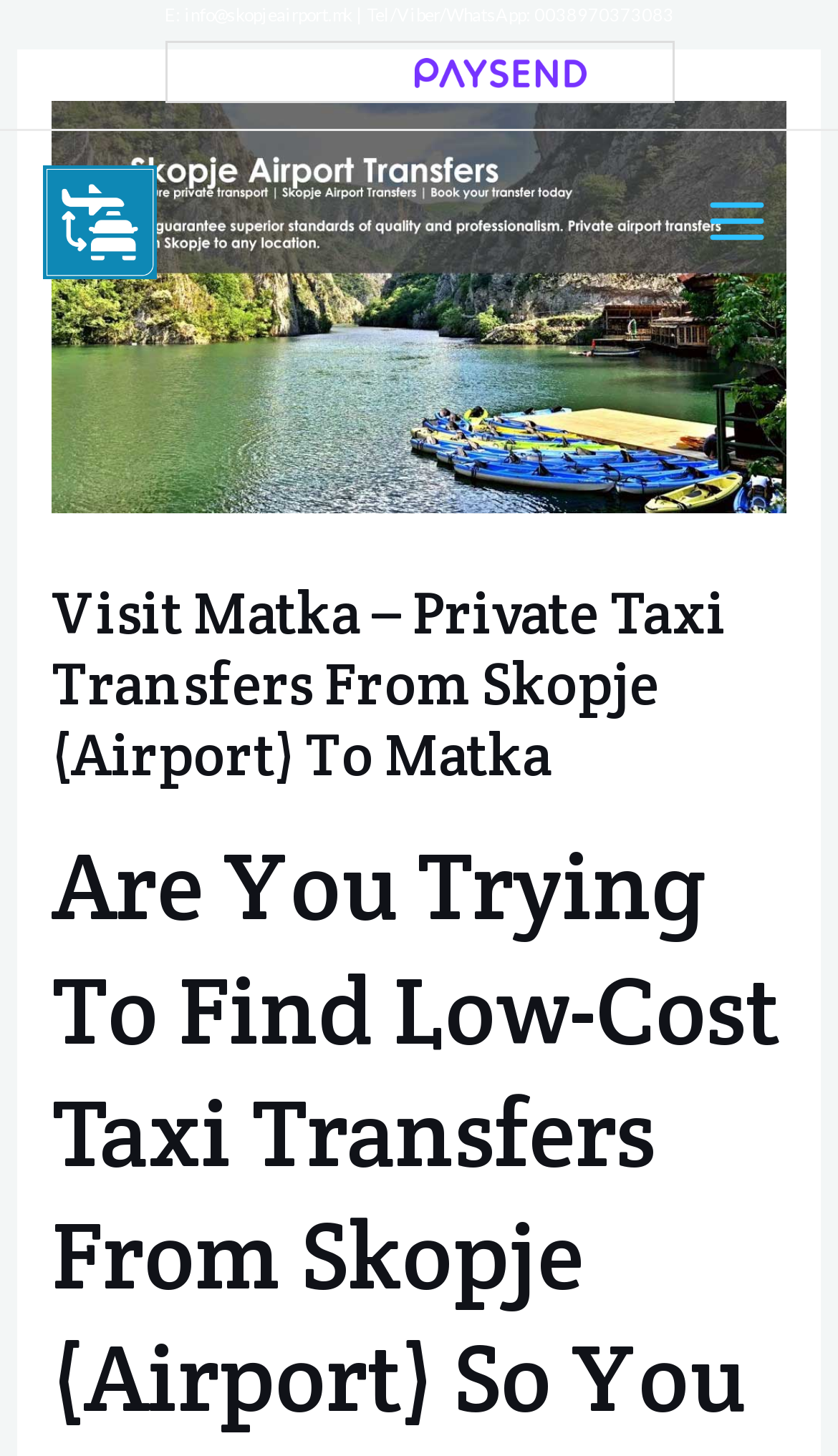What is the email address to contact?
Look at the screenshot and respond with a single word or phrase.

info@skopjeairport.mk